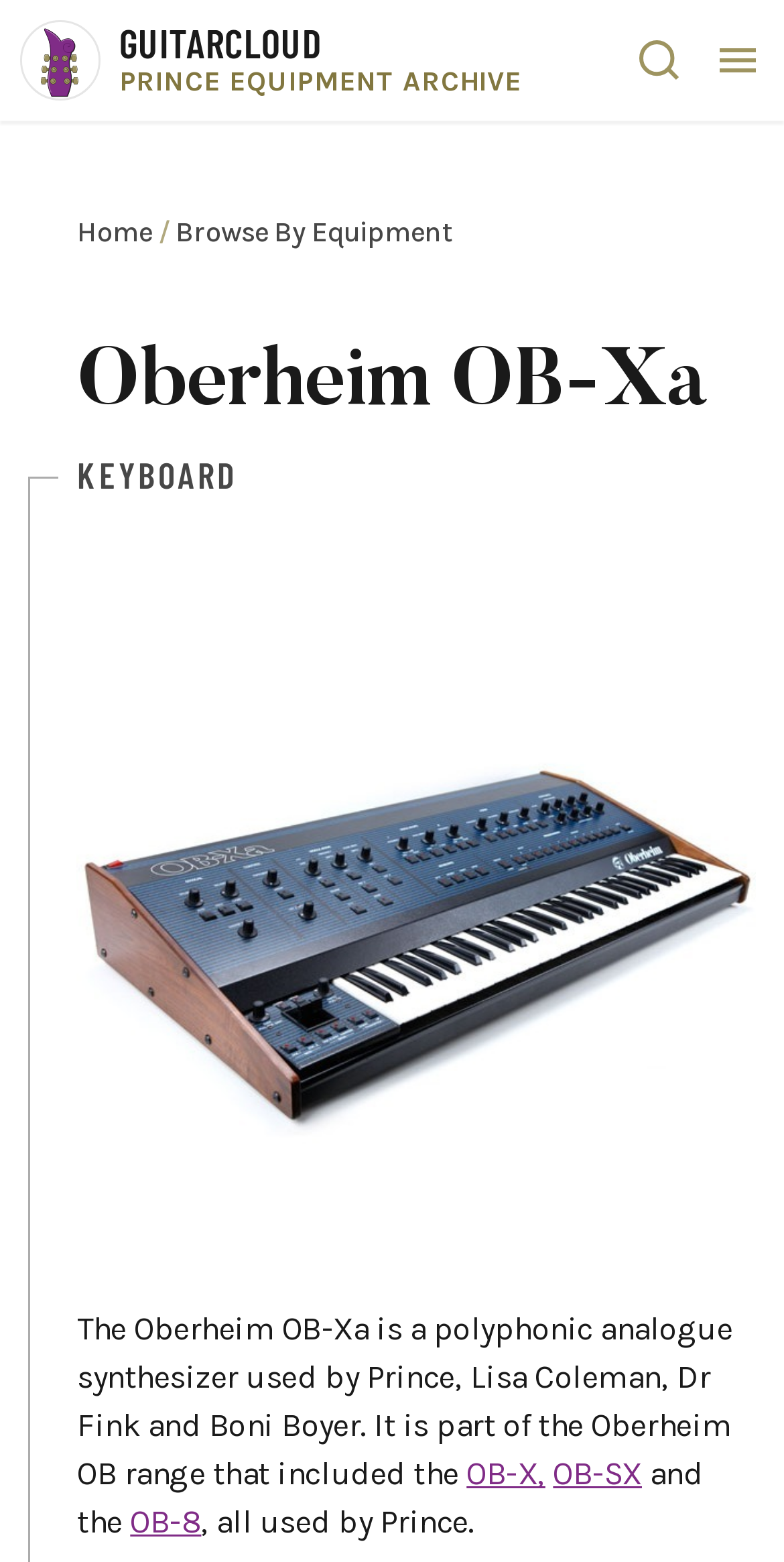Using the information shown in the image, answer the question with as much detail as possible: What is the navigation section above the main content?

The navigation section above the main content is referred to as the 'Breadcrumb', which displays the navigation path, including links to 'Home' and 'Browse By Equipment'.